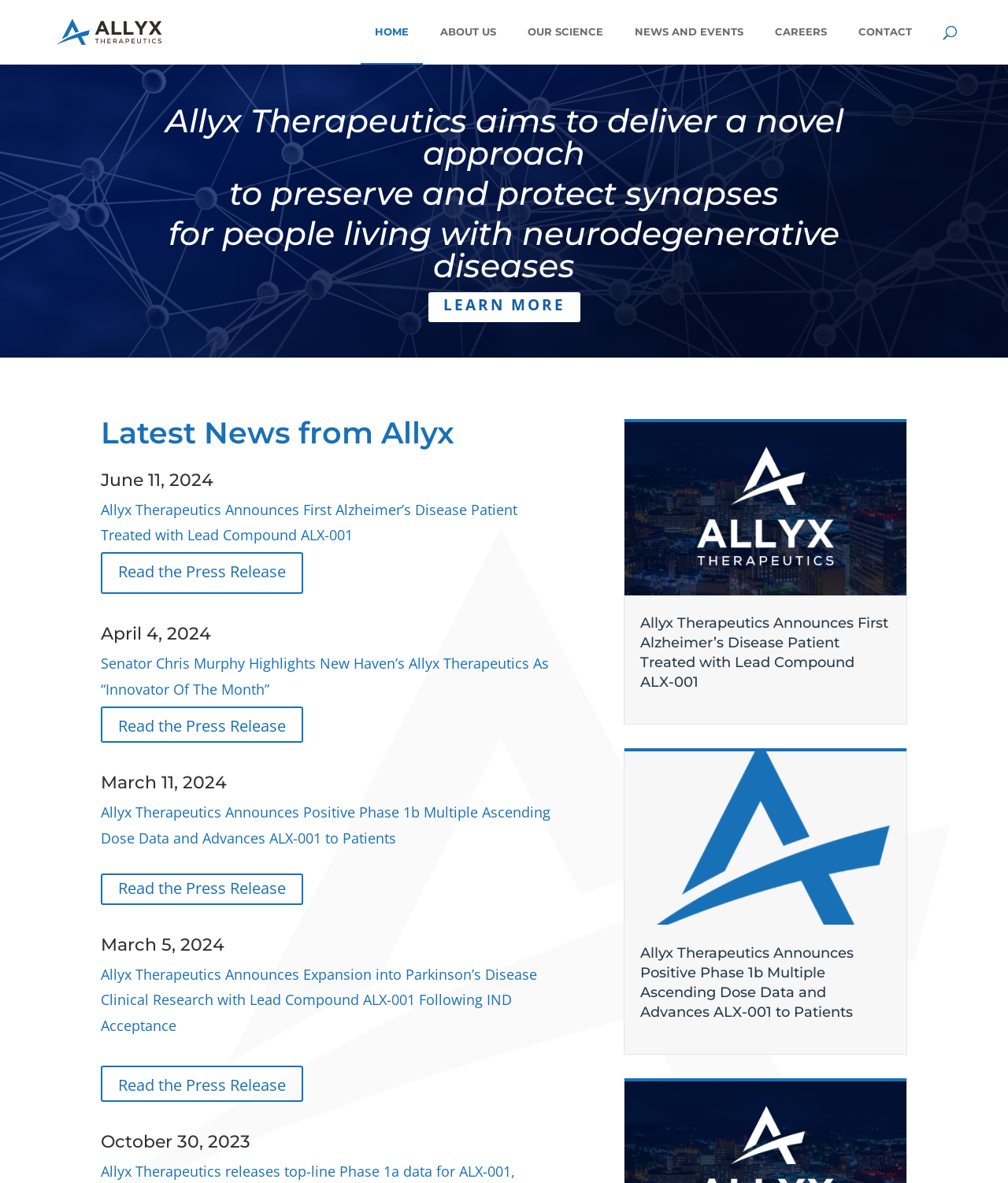Please answer the following query using a single word or phrase: 
What is the company name?

Allyx Therapeutics